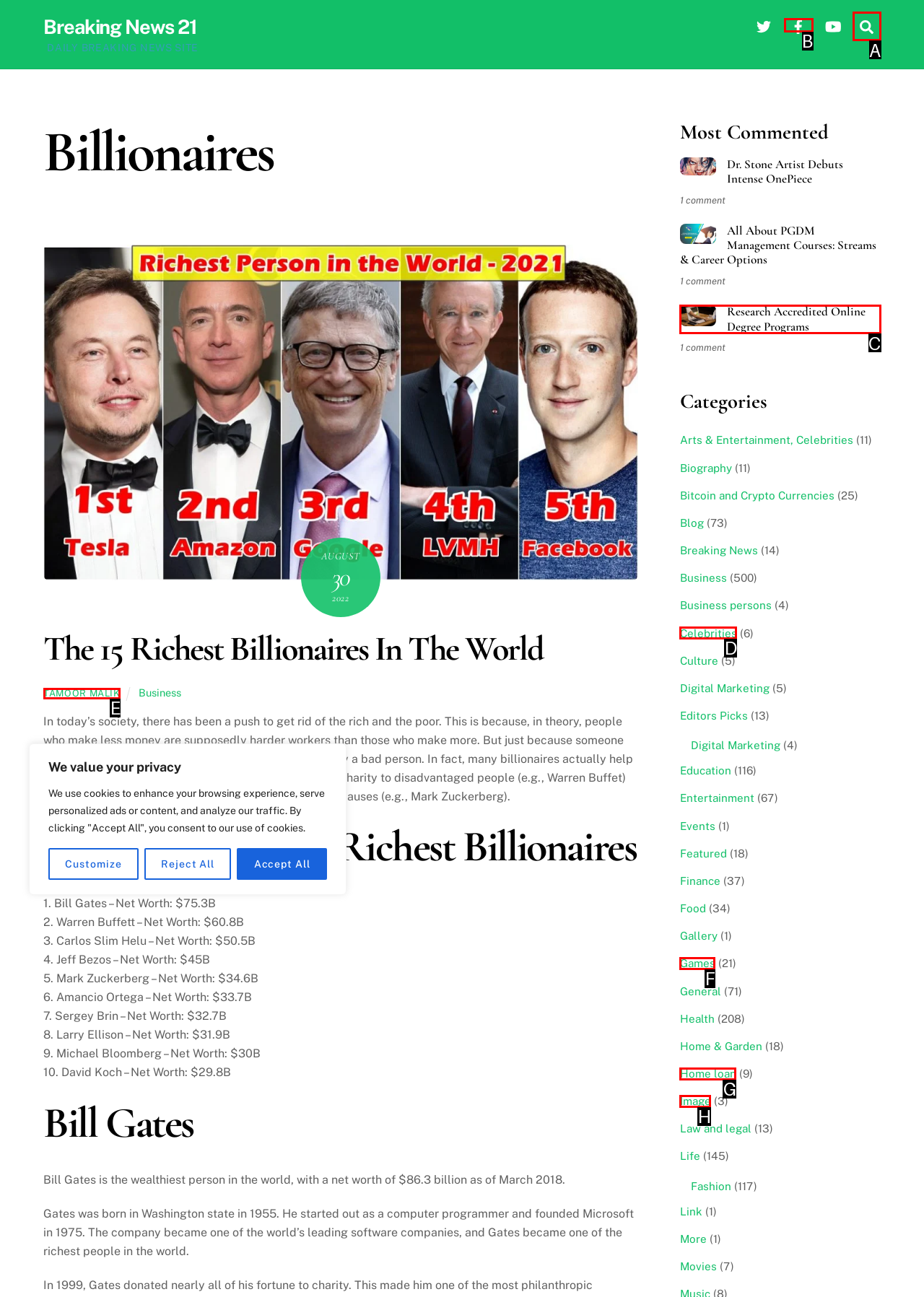Match the description: Research Accredited Online Degree Programs to the appropriate HTML element. Respond with the letter of your selected option.

C